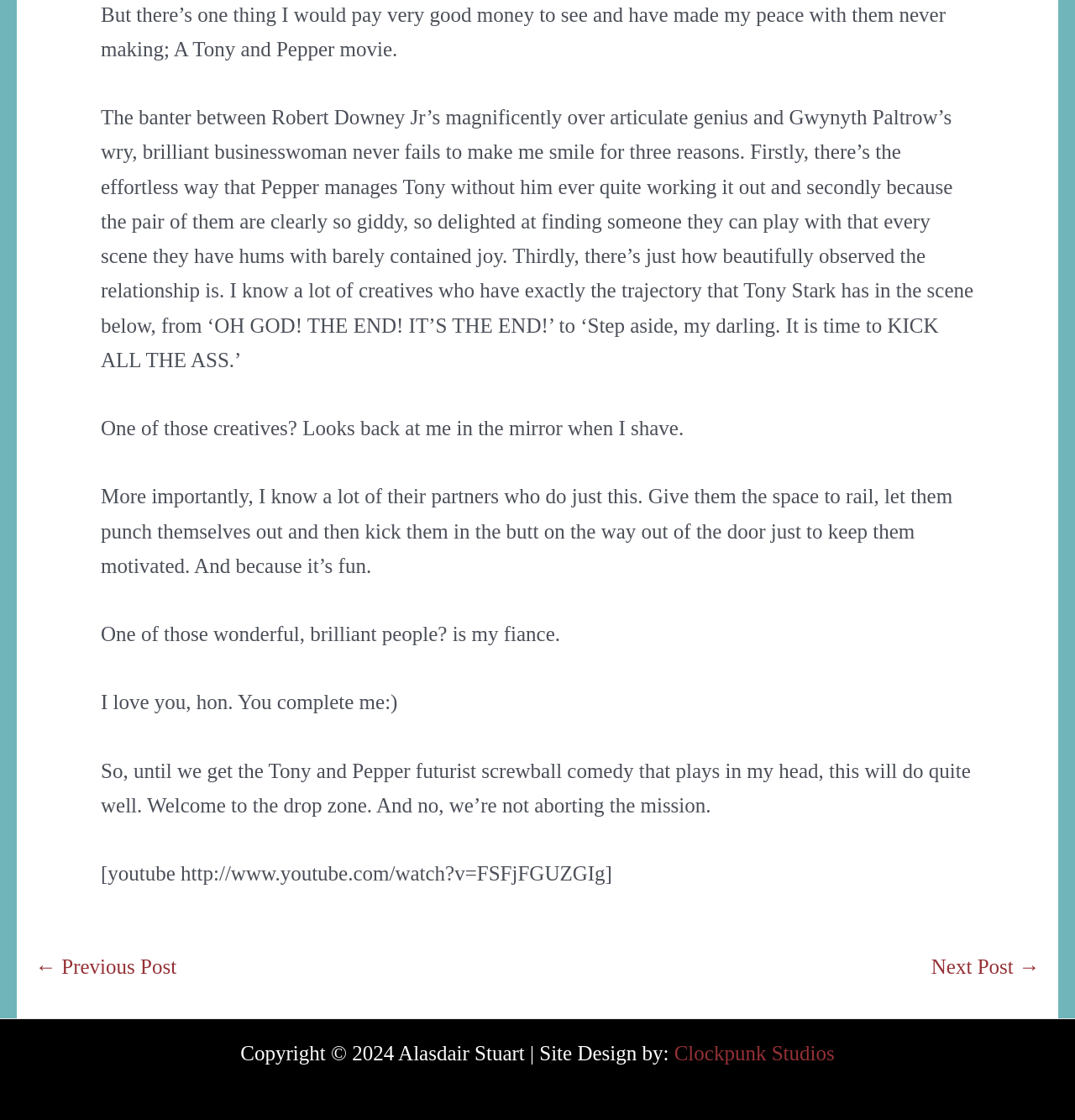Mark the bounding box of the element that matches the following description: "GIVING BACK".

None